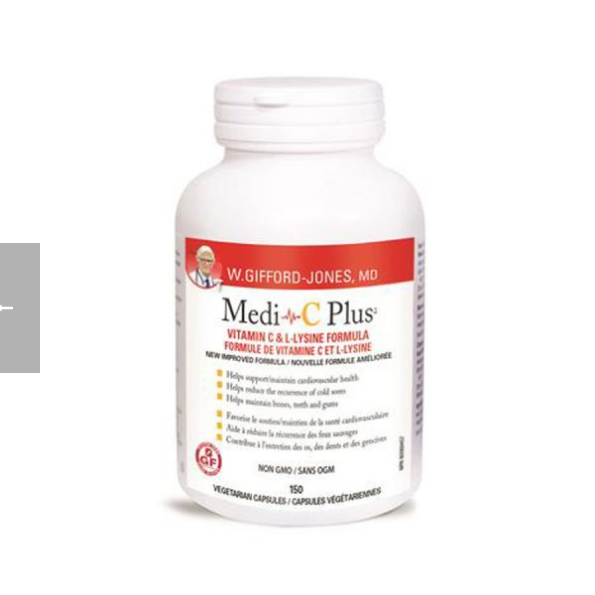Explain the scene depicted in the image, including all details.

This image features a bottle of "Medi-C Plus," a dietary supplement formulated with Vitamin C and L-Lysine. The product is presented in a clear, white container, prominently displaying the brand name alongside the creator's name, W. Gifford-Jones, MD. The label highlights its benefits, such as supporting cardiovascular health, reducing the risk of colds, and maintaining healthy bones and joints. It is marketed as a vegetarian capsule product, with a total of 150 capsules in the bottle. The overall design emphasizes health and wellness, appealing to those seeking to enhance their nutritional intake.